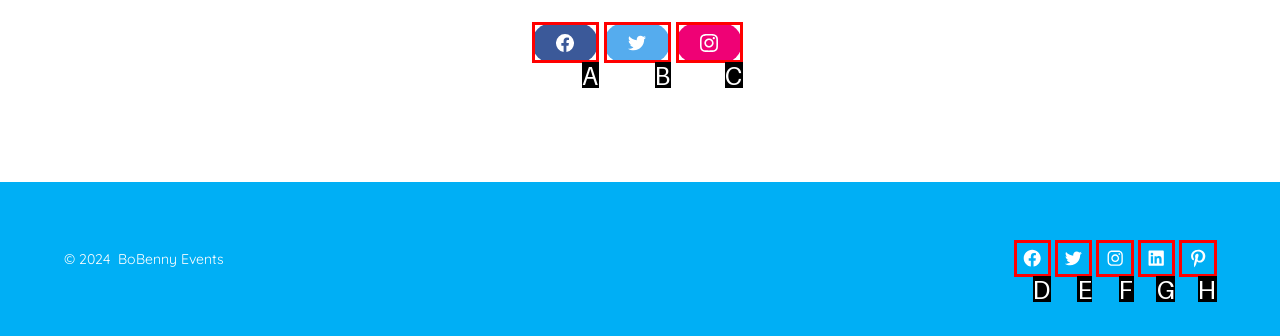Select the option that aligns with the description: Instagram
Respond with the letter of the correct choice from the given options.

C